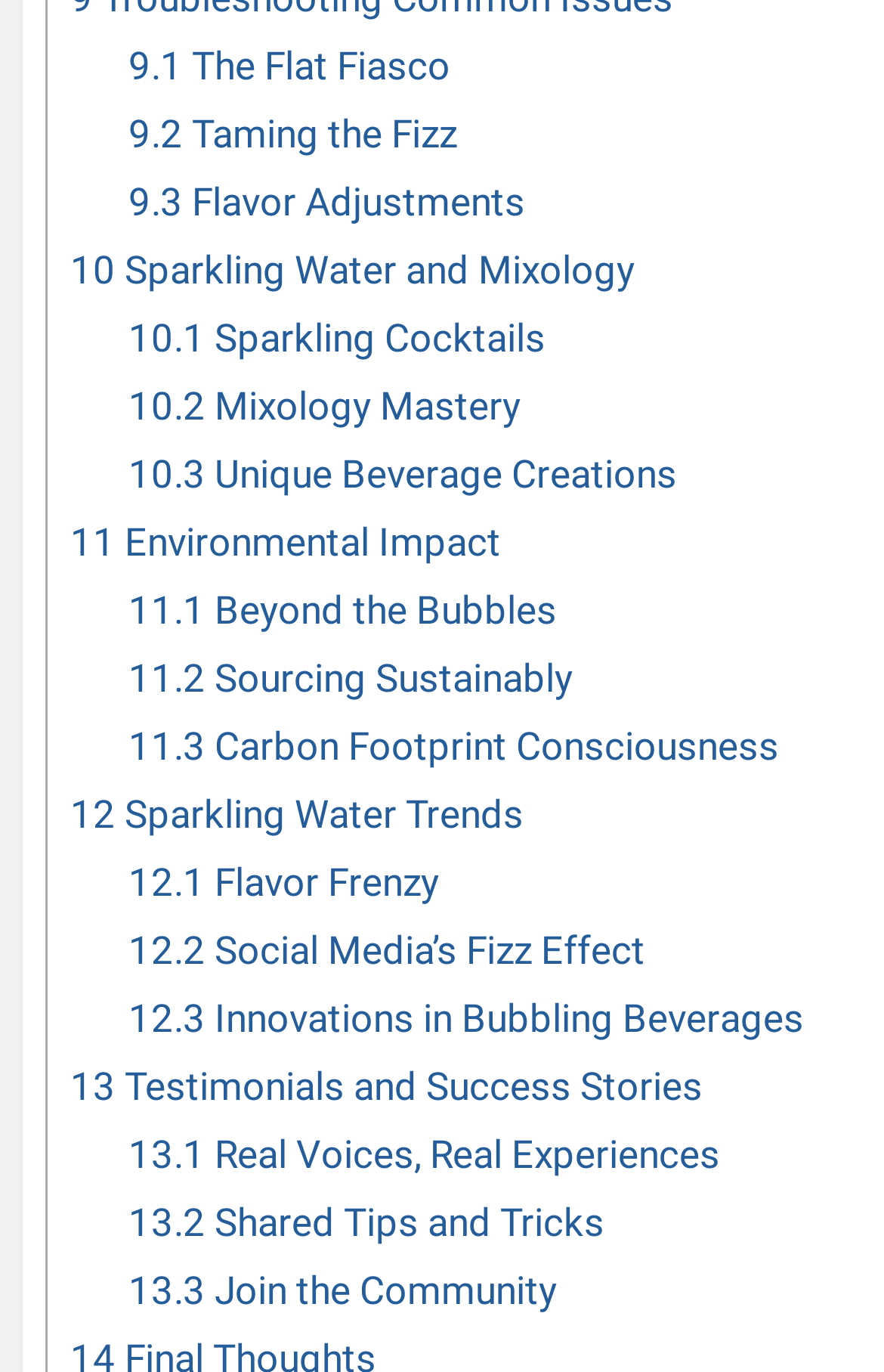Identify the bounding box for the element characterized by the following description: "10.2 Mixology Mastery".

[0.145, 0.279, 0.589, 0.312]